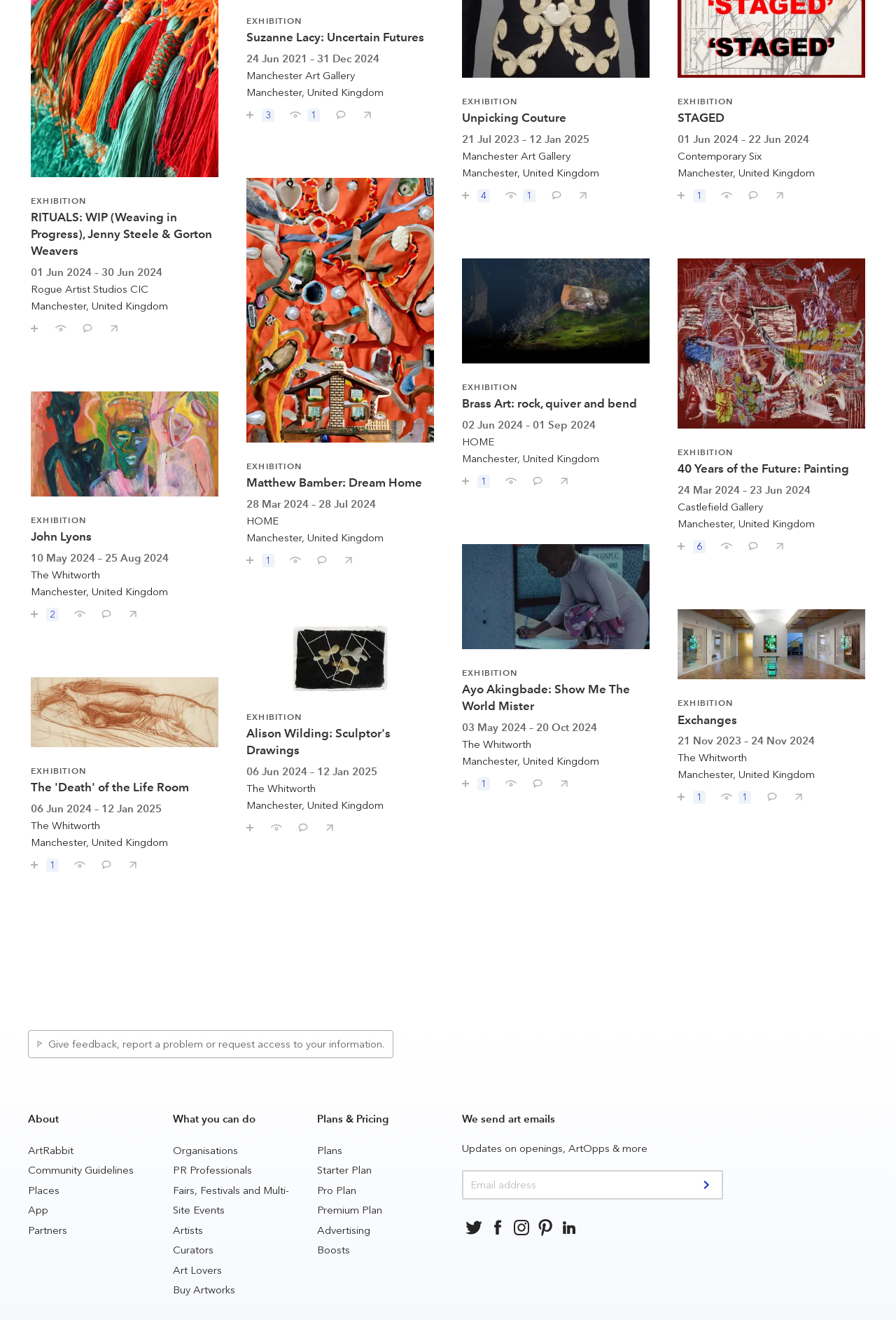Please identify the bounding box coordinates of the area that needs to be clicked to follow this instruction: "View Matthew Bamber: Dream Home exhibition".

[0.275, 0.135, 0.484, 0.414]